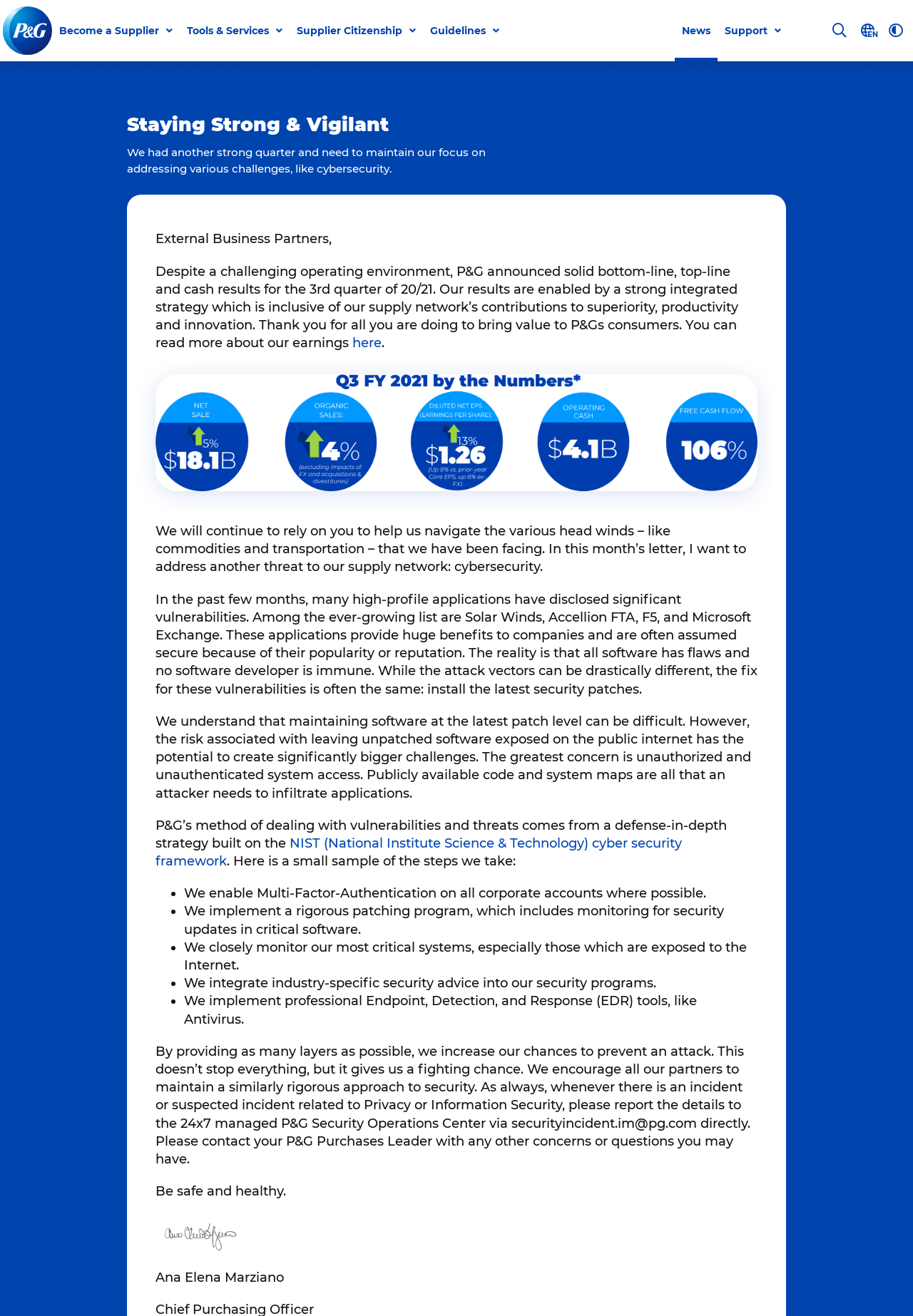Please provide a comprehensive answer to the question based on the screenshot: What is the main topic of this webpage?

The main topic of this webpage is cybersecurity, which can be inferred from the content of the webpage, specifically the text that discusses the importance of maintaining software at the latest patch level, the risks associated with leaving unpatched software exposed, and the steps taken by P&G to deal with vulnerabilities and threats.